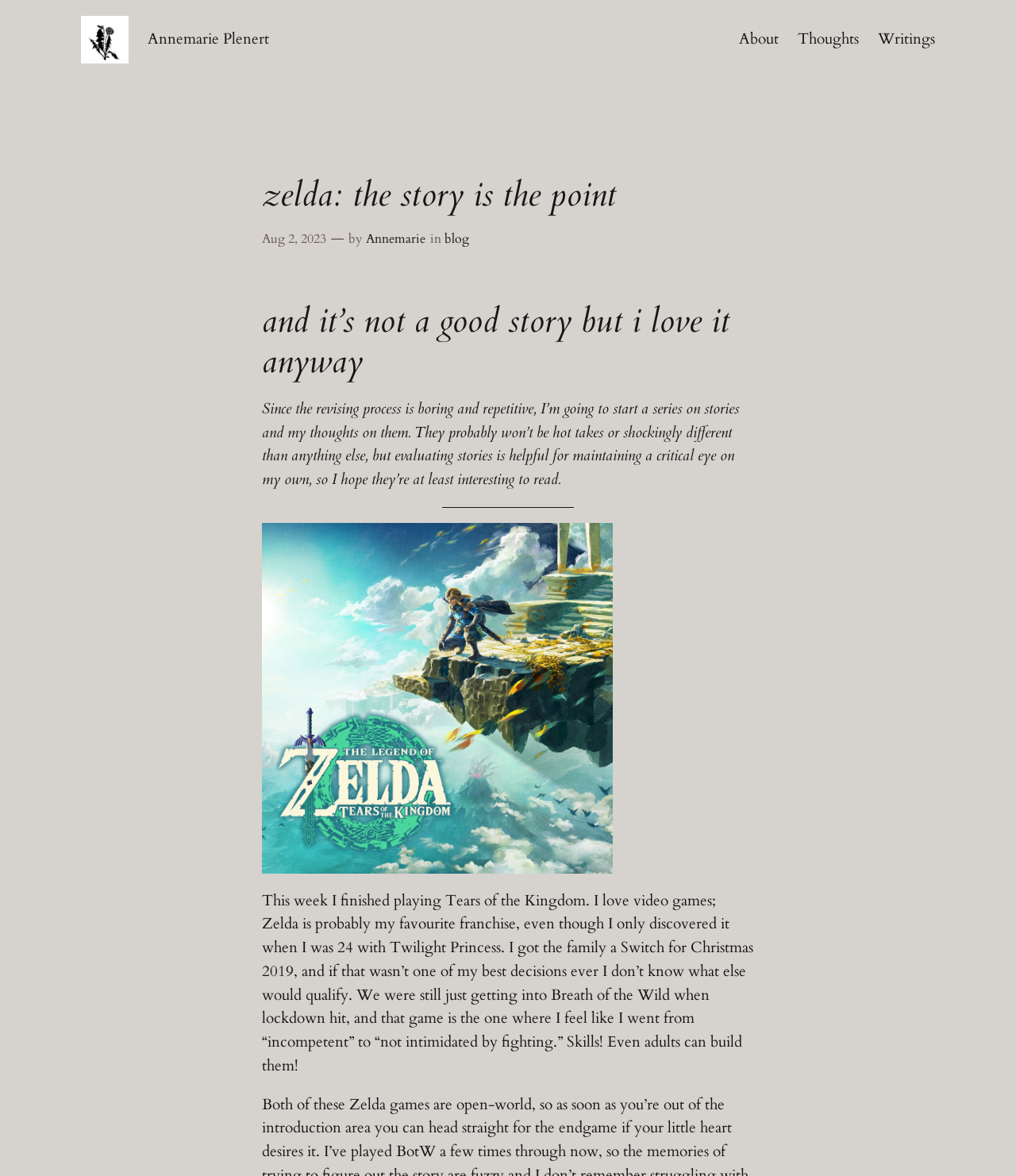What is the name of the game the author finished playing?
Look at the image and answer with only one word or phrase.

Tears of the Kingdom